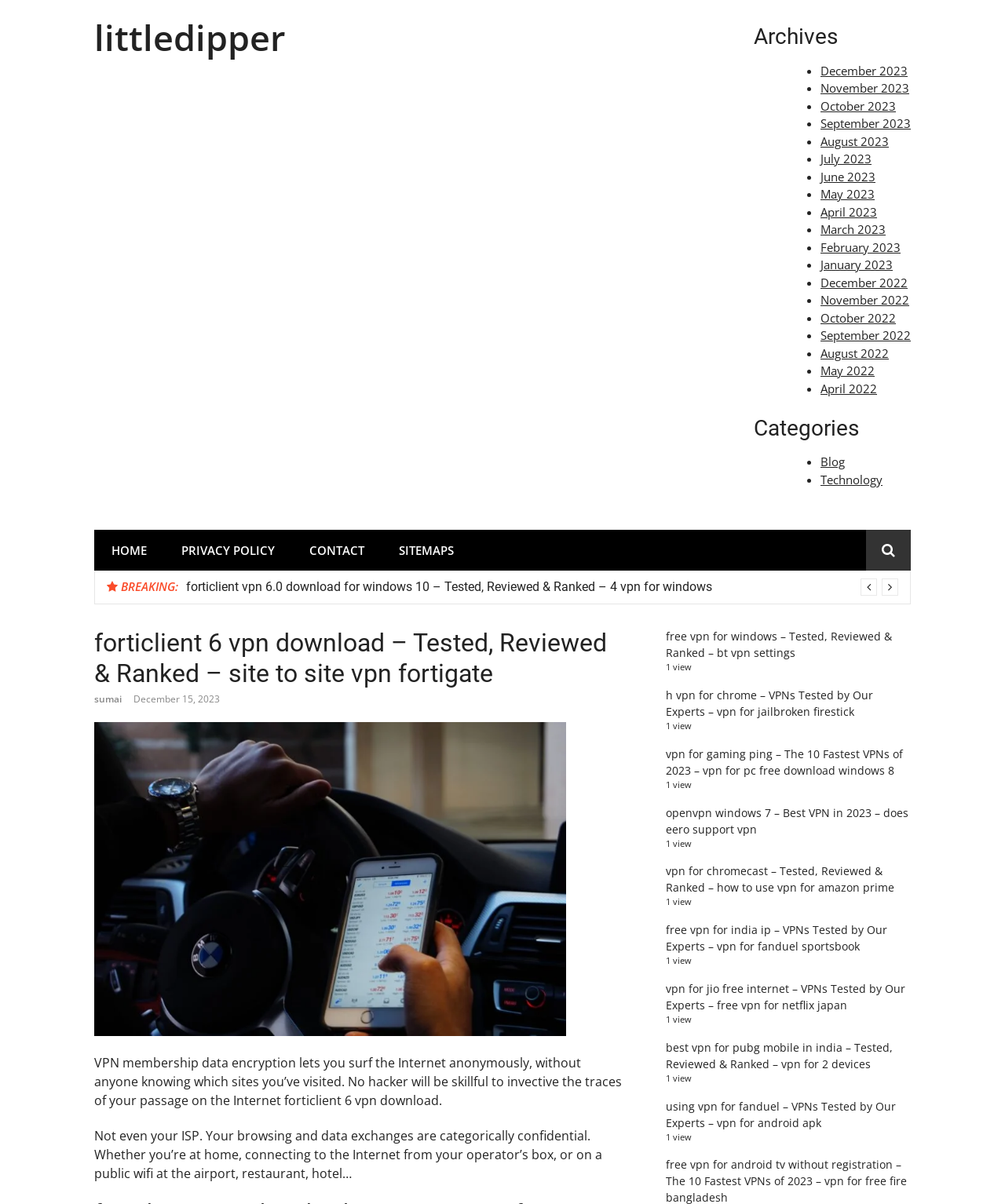Identify the bounding box coordinates for the region to click in order to carry out this instruction: "Click on the 'free vpn for windows' link". Provide the coordinates using four float numbers between 0 and 1, formatted as [left, top, right, bottom].

[0.662, 0.522, 0.888, 0.548]